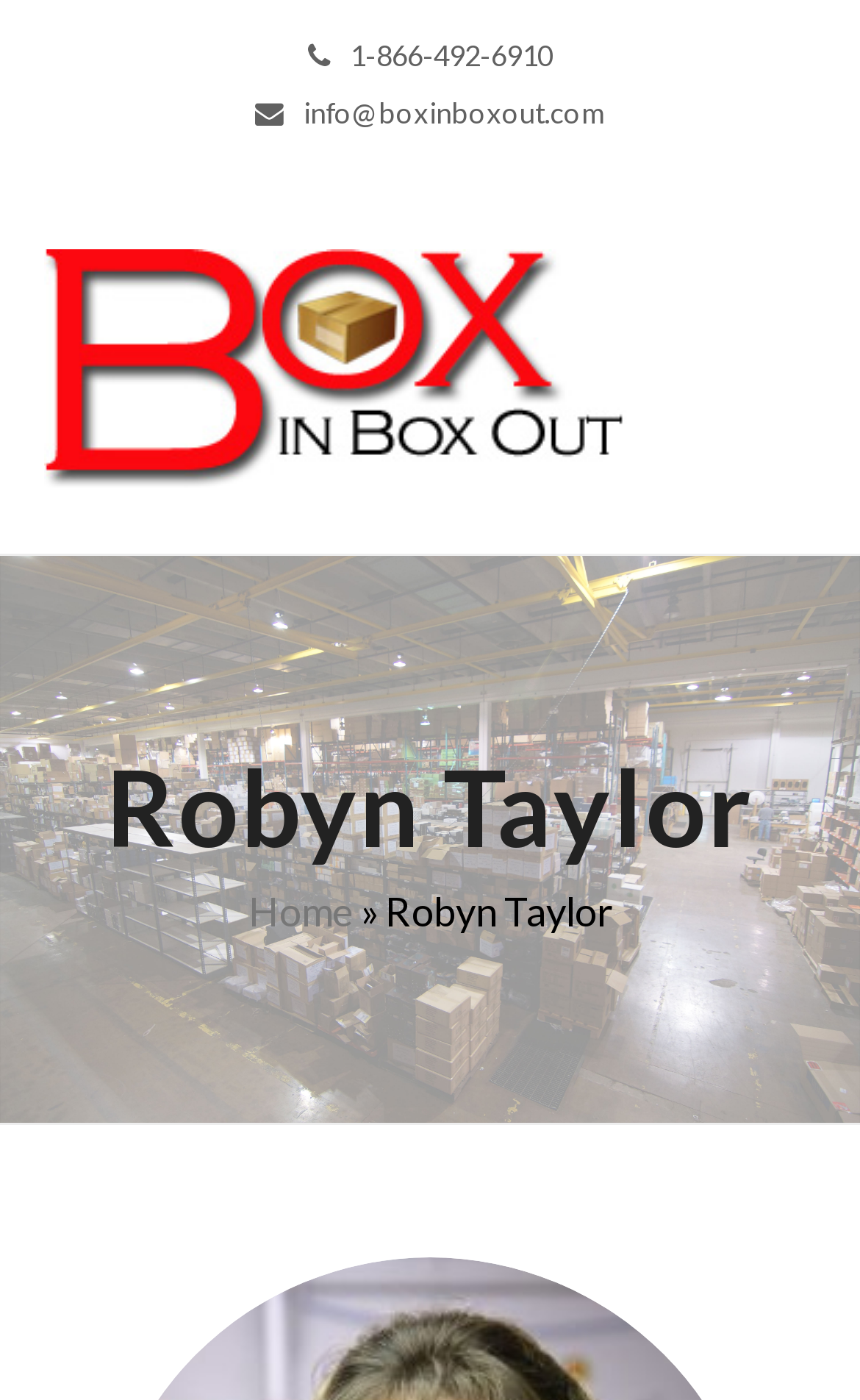What is the name of the person on the webpage?
Please answer the question with as much detail as possible using the screenshot.

I found the name by looking at the heading element with the text 'Robyn Taylor' located in the middle of the webpage.